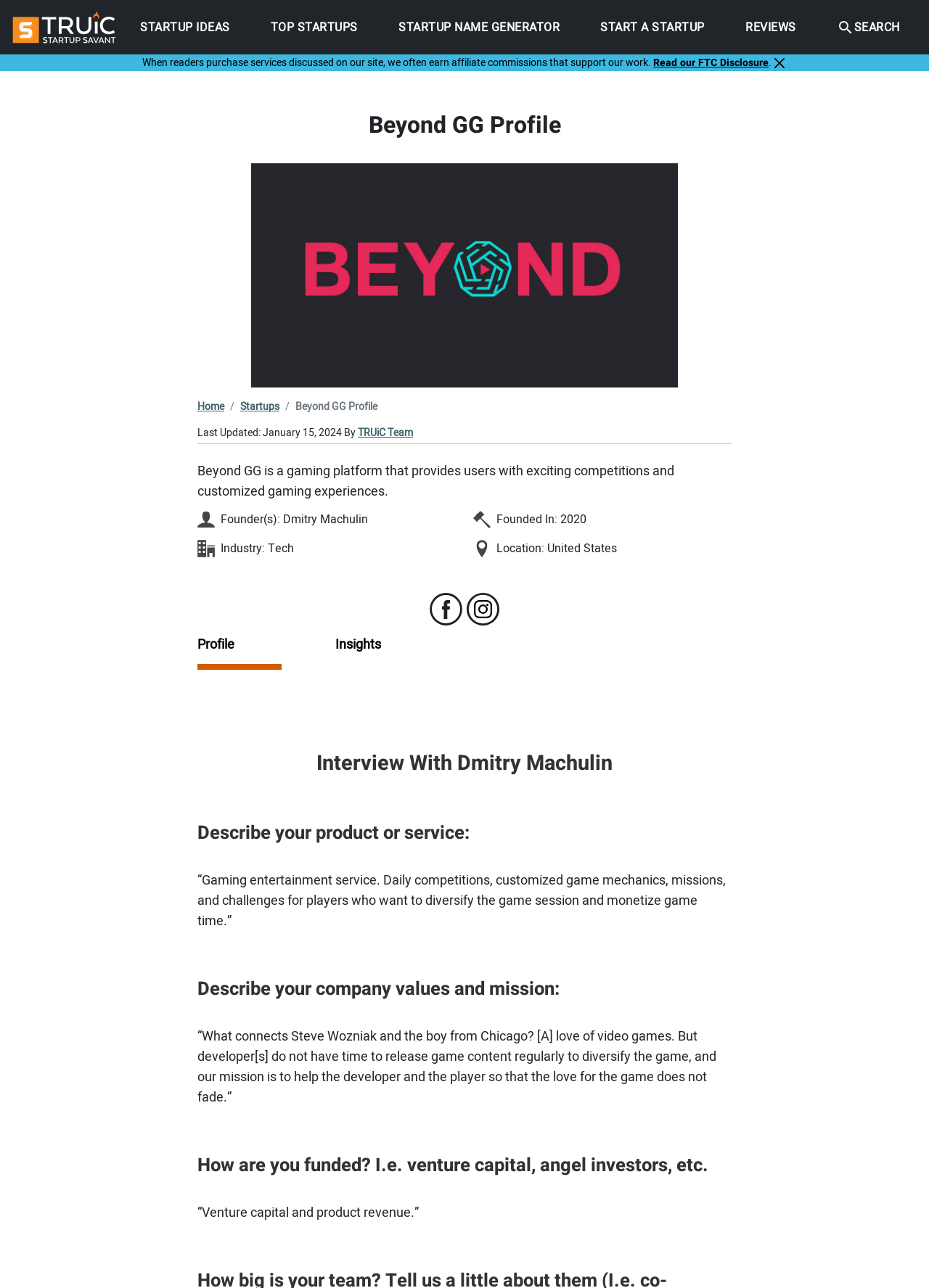What is the location of Beyond GG?
Refer to the screenshot and deliver a thorough answer to the question presented.

The location can be found in the text 'Location: United States' which is located below the 'Location Icon' image.